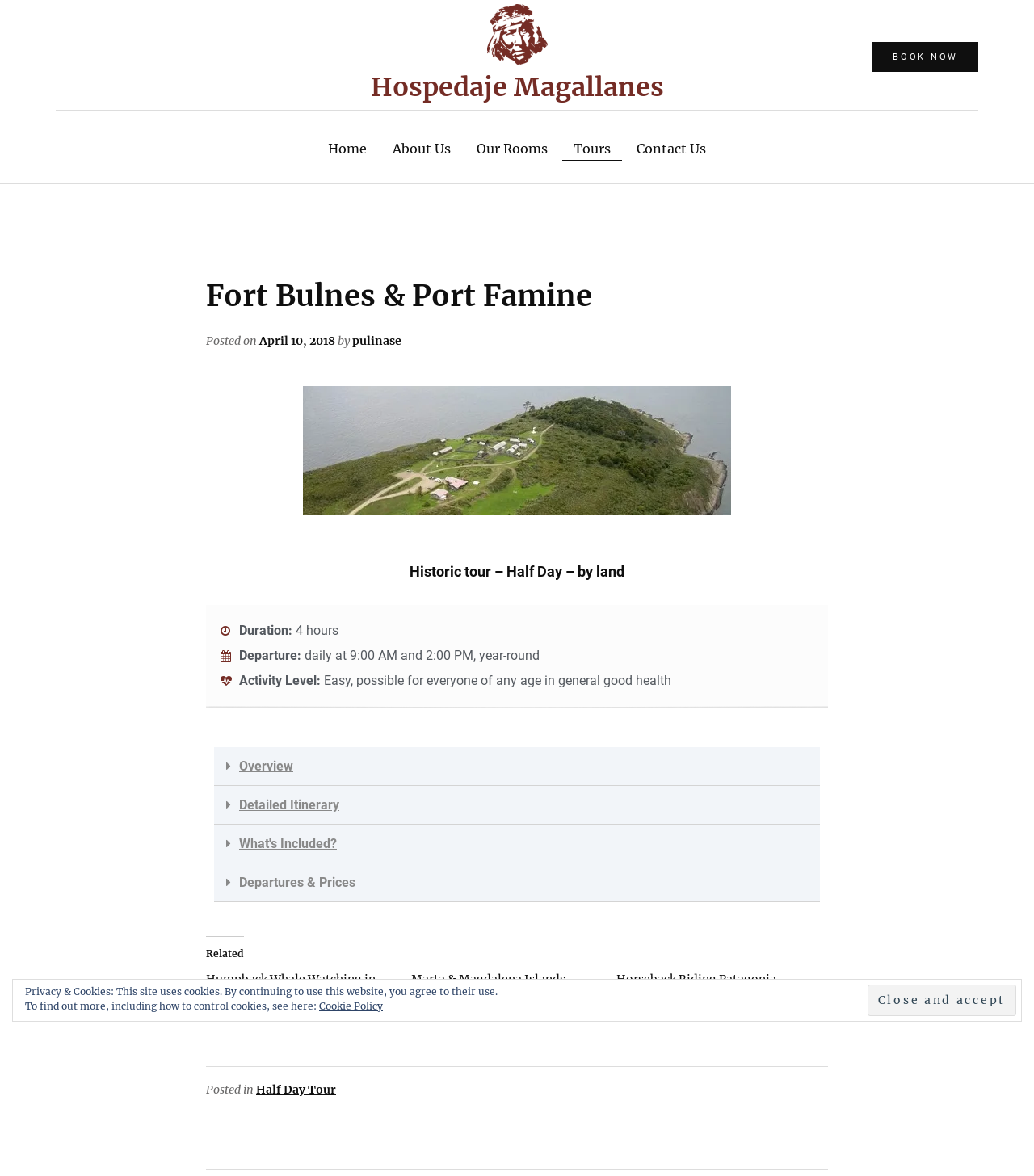What is the duration of the historic tour?
Examine the image and give a concise answer in one word or a short phrase.

4 hours